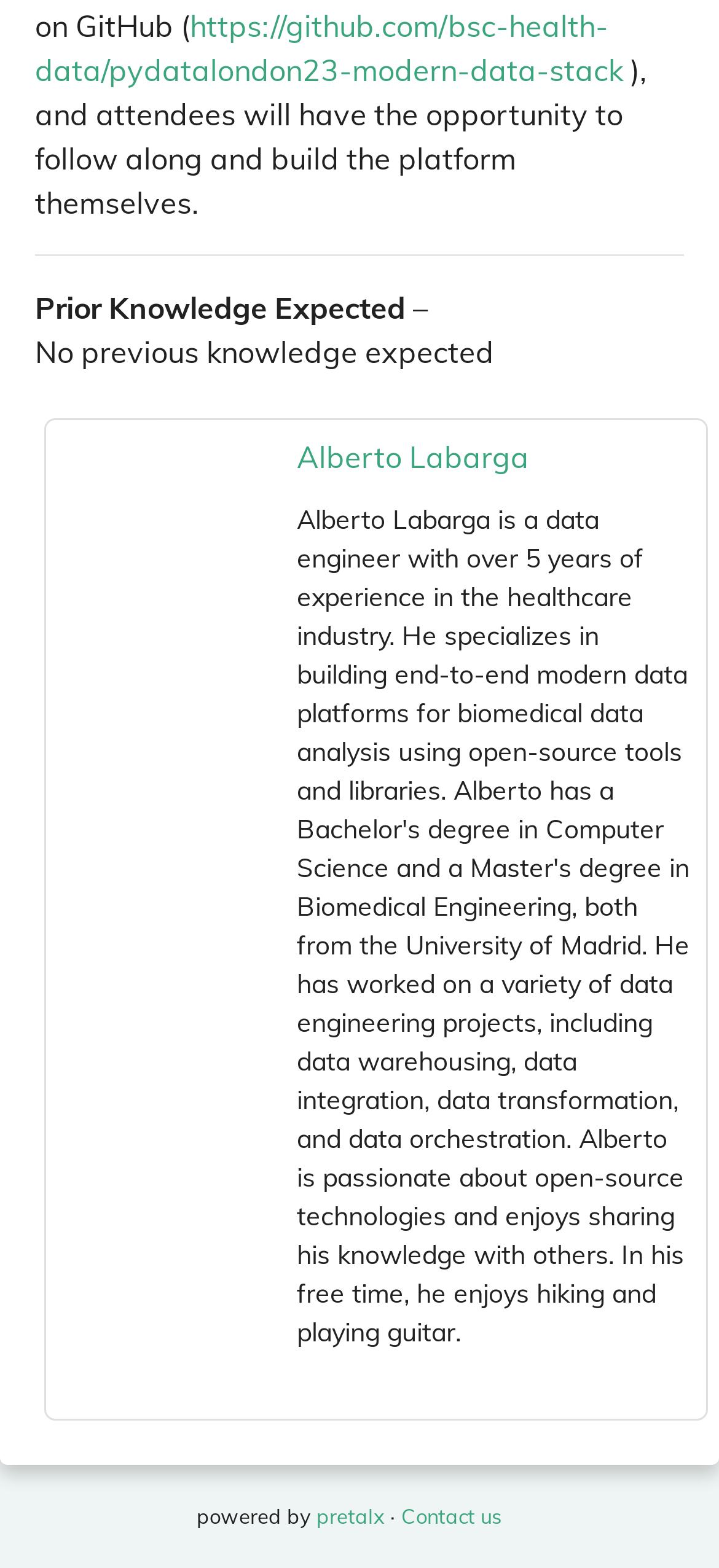Look at the image and answer the question in detail:
What is the purpose of the link at the top of the page?

The link element at the top of the page has a URL that points to a GitHub repository, indicating that it is likely a link to the event's GitHub repository or a related project.